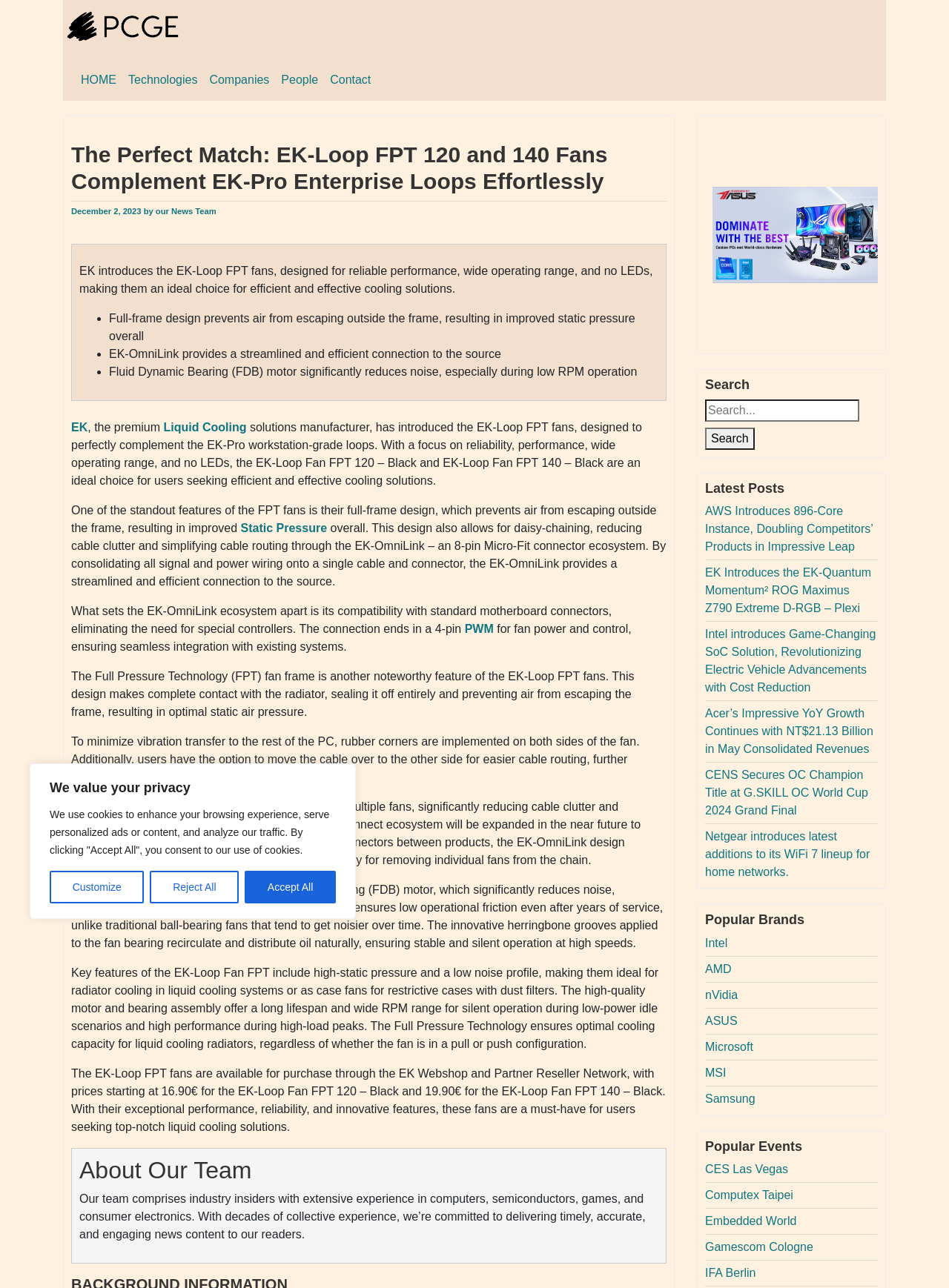Kindly determine the bounding box coordinates for the area that needs to be clicked to execute this instruction: "Explore Go Global category".

None